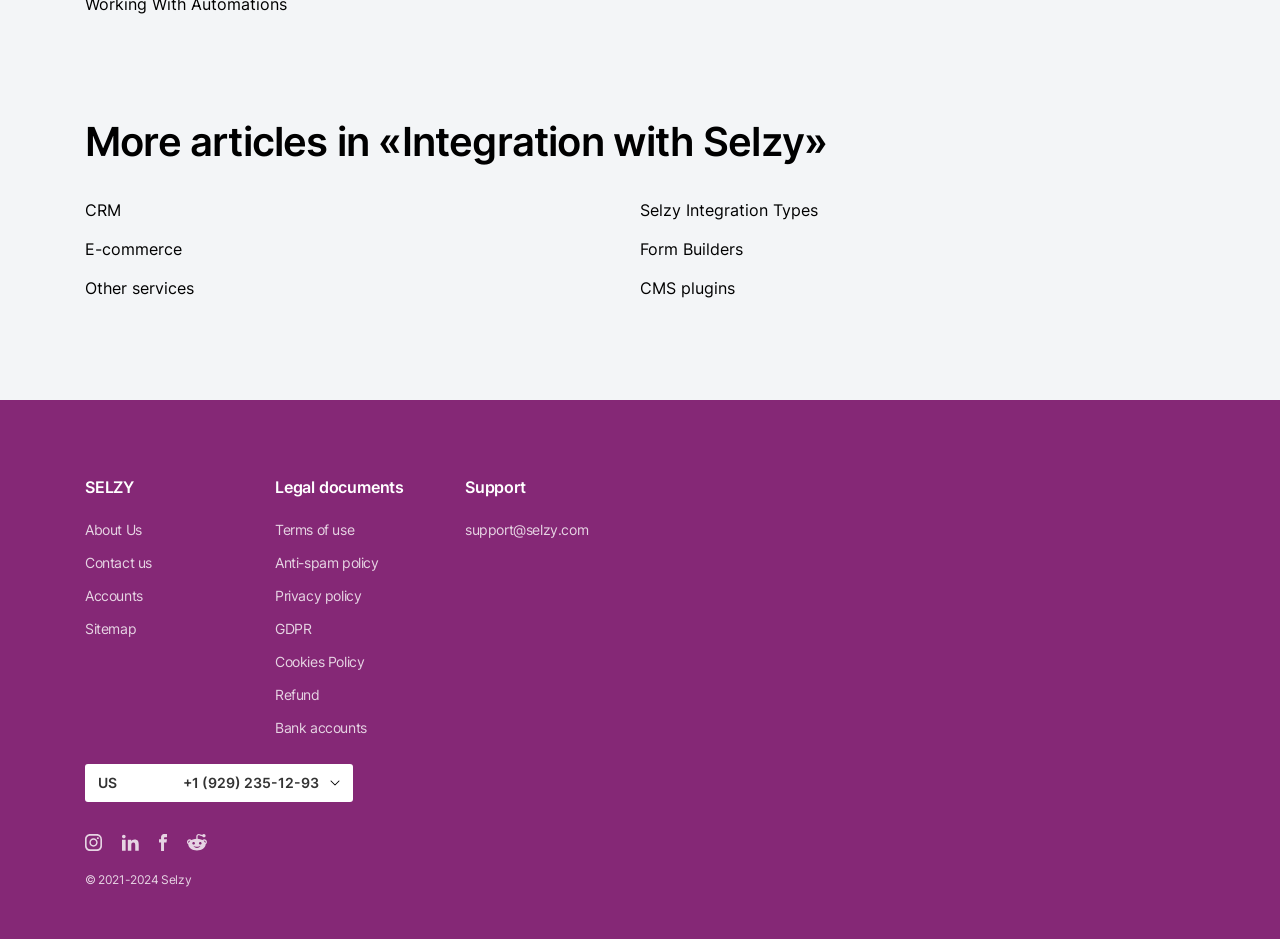Specify the bounding box coordinates (top-left x, top-left y, bottom-right x, bottom-right y) of the UI element in the screenshot that matches this description: Are Gerbils Hypoallergenic?

None